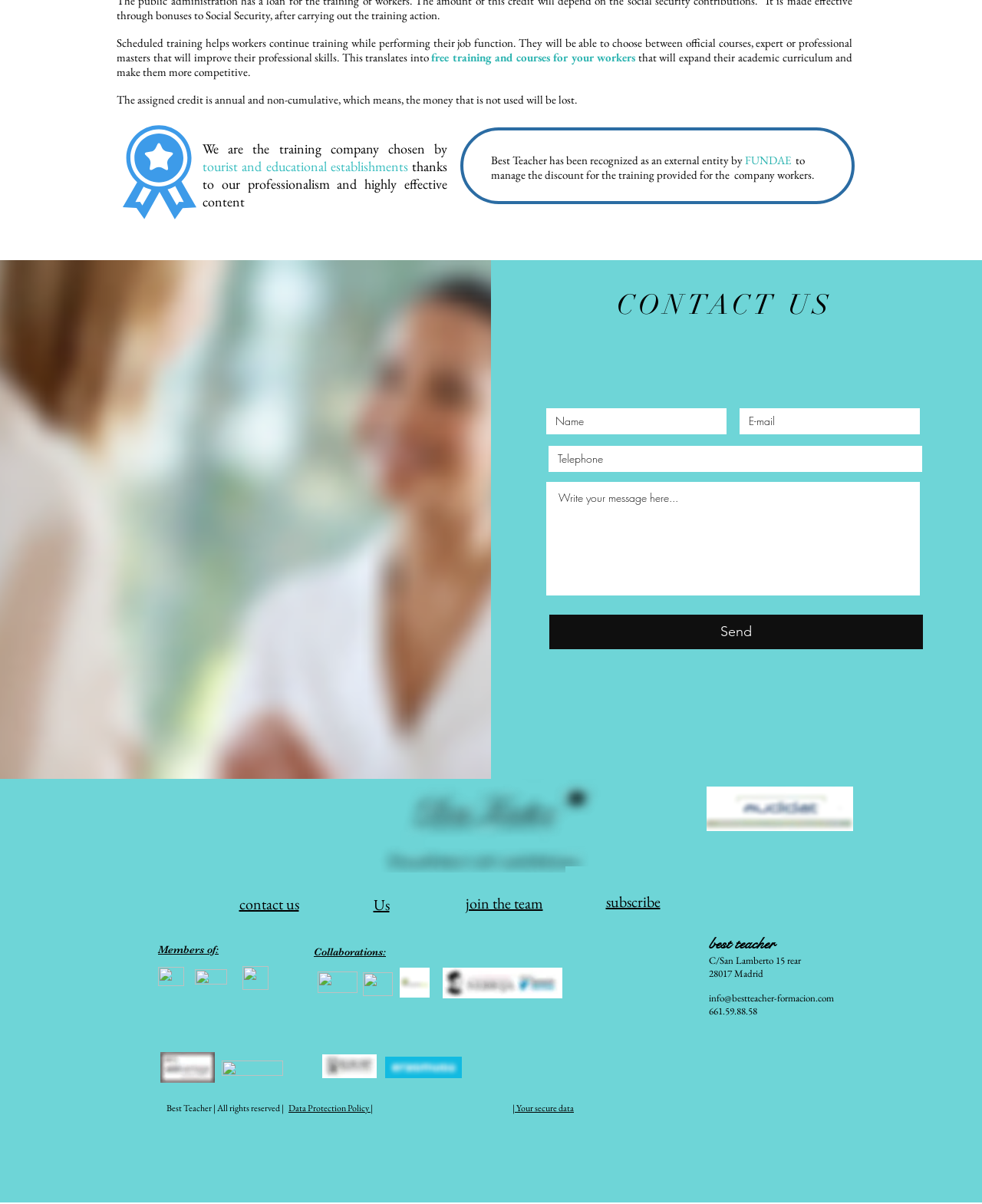What is the contact information of Best Teacher?
Answer the question with a detailed and thorough explanation.

The contact information of Best Teacher can be found at the bottom of the webpage, which is 'info@bestteacher-formacion.com'.